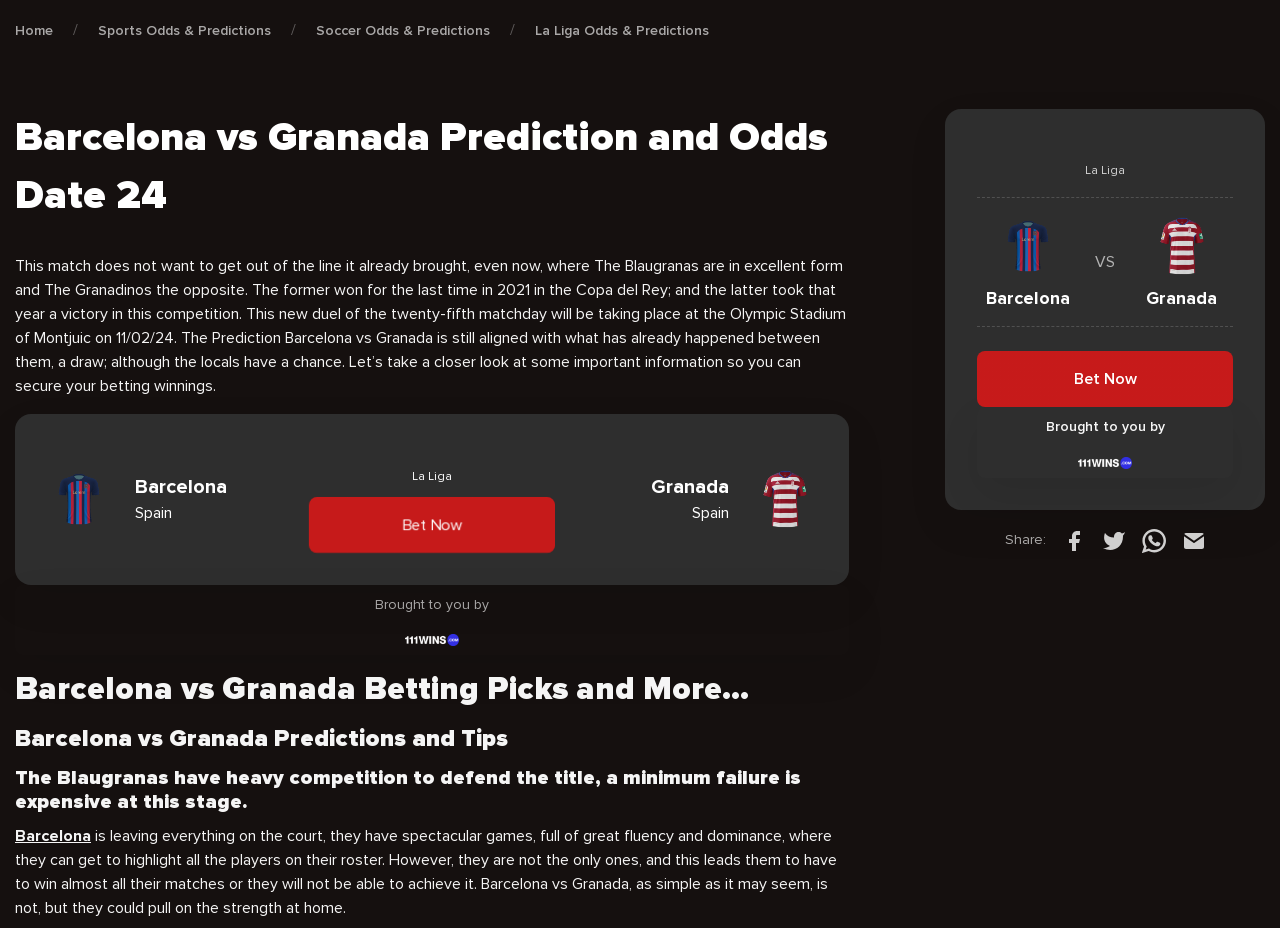Based on the image, give a detailed response to the question: What is the date and time of the Barcelona vs Granada match?

The webpage displays the date and time of the match as '11 Feb, 21:00' in multiple places, indicating that the match is scheduled to take place on February 11 at 21:00.